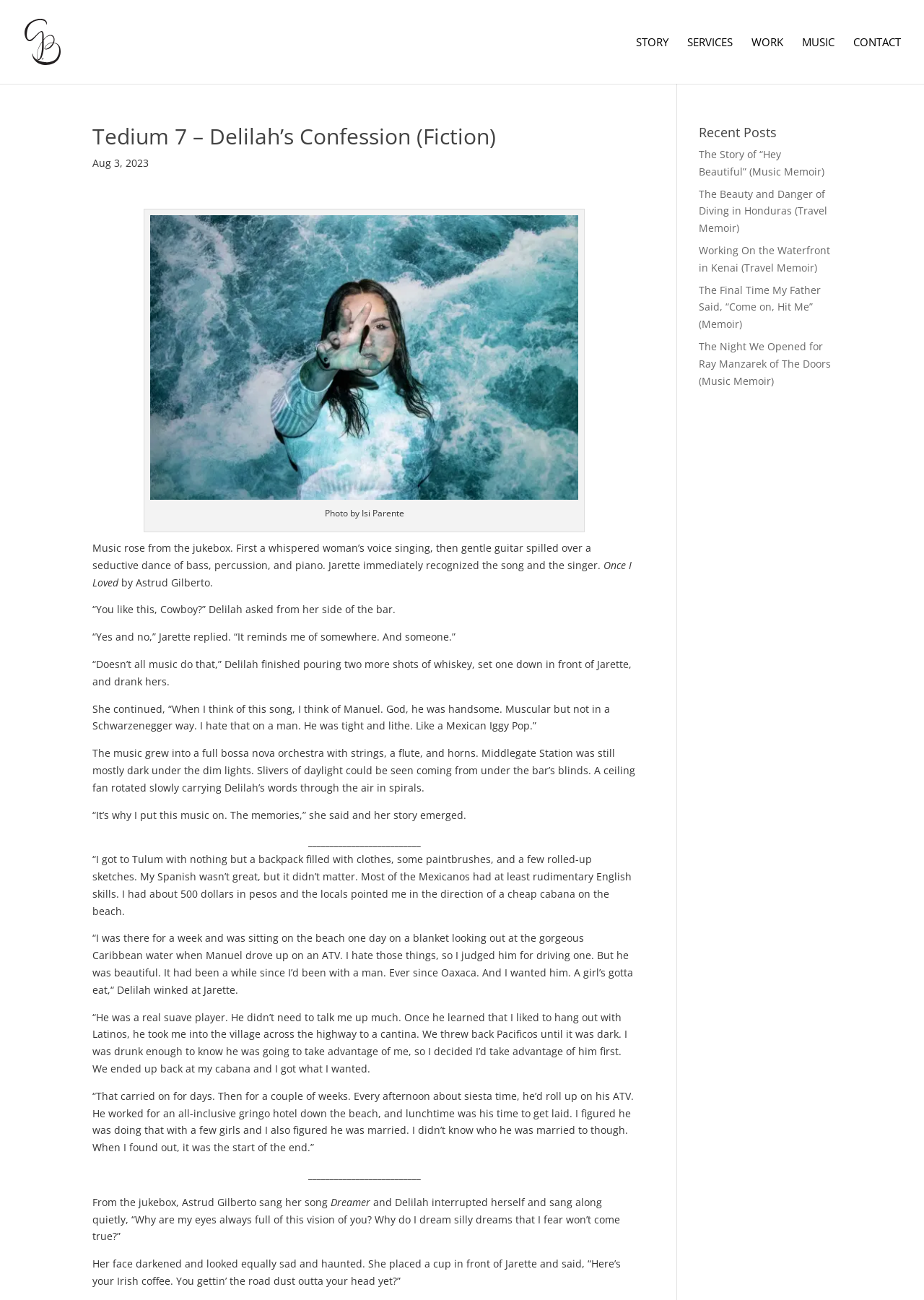Identify the bounding box coordinates of the part that should be clicked to carry out this instruction: "Click on the 'CONTACT' link".

[0.923, 0.028, 0.975, 0.064]